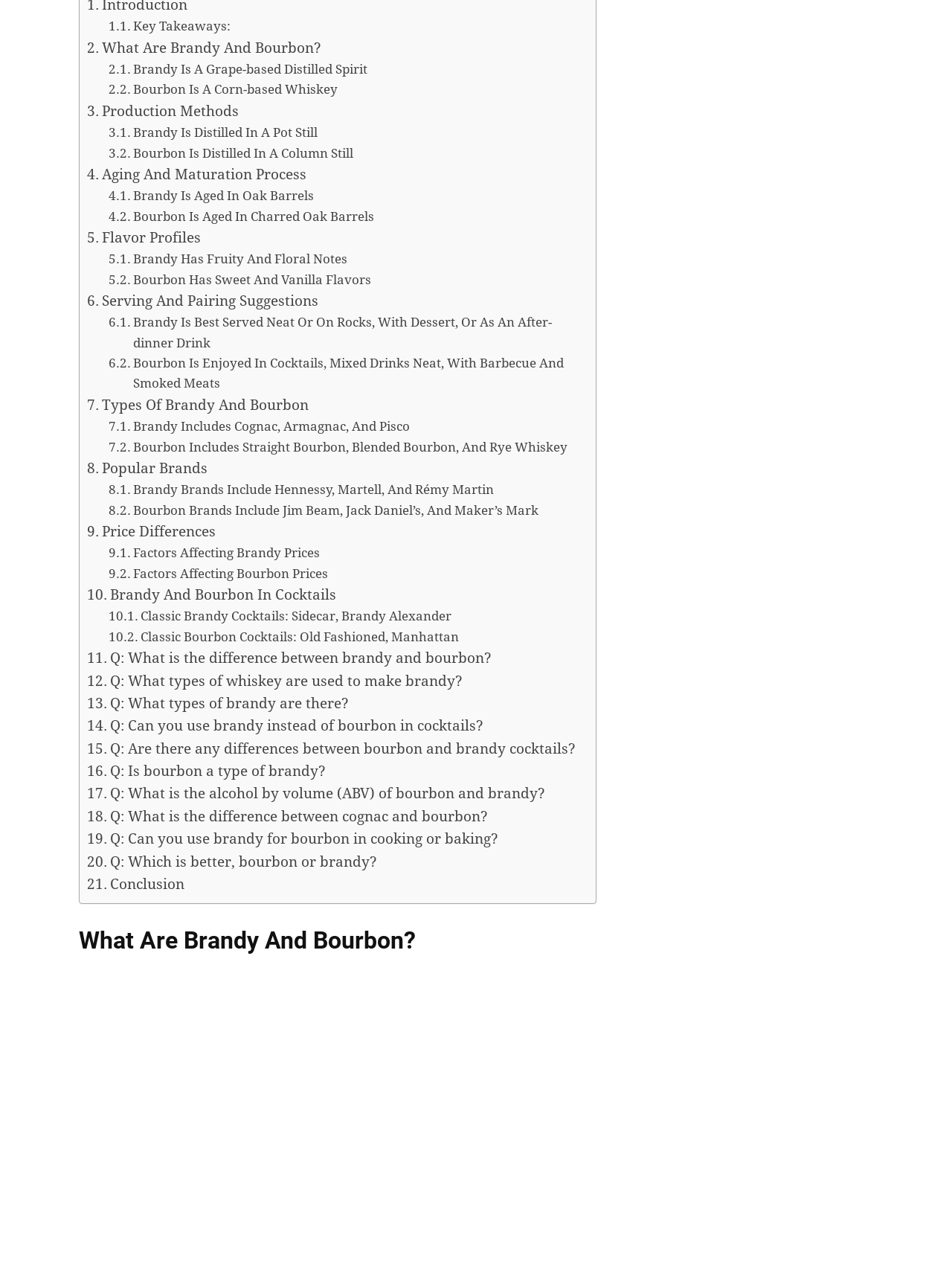What are some popular brands of brandy?
Please answer using one word or phrase, based on the screenshot.

Hennessy, Martell, Rémy Martin